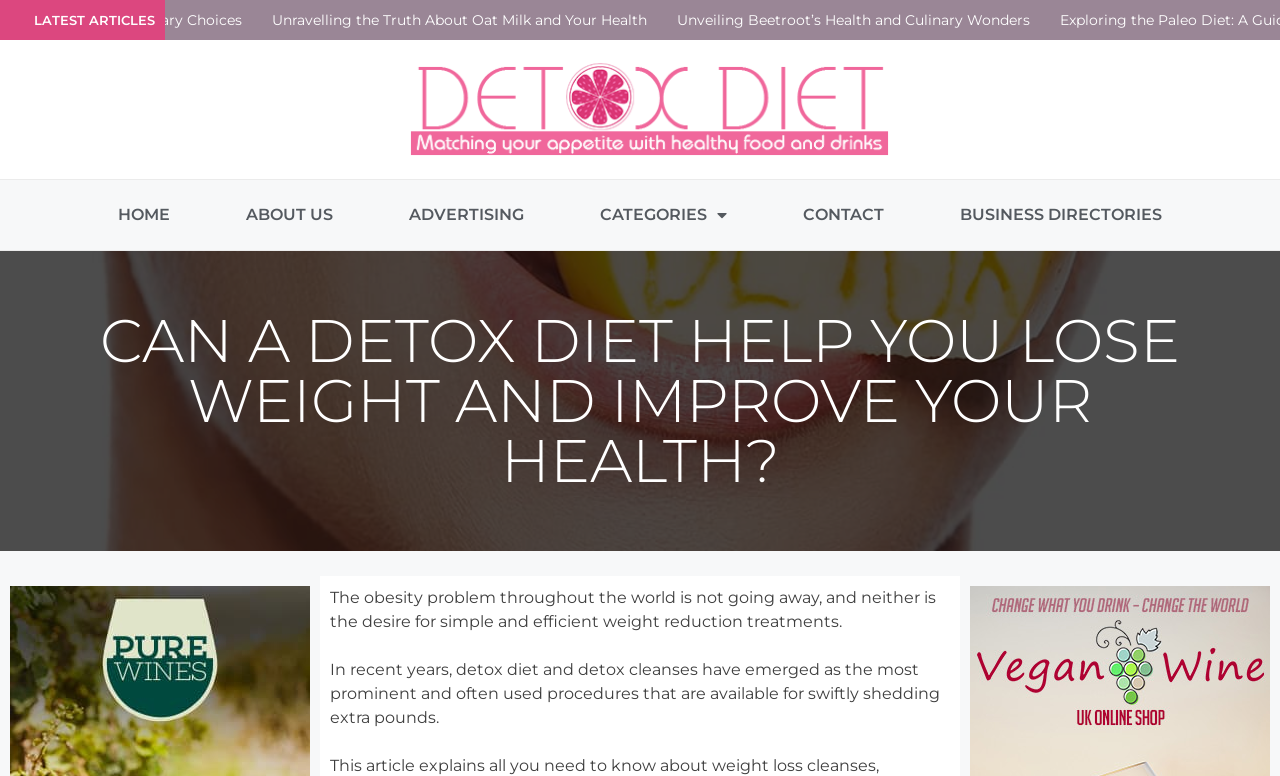Mark the bounding box of the element that matches the following description: "Business Directories".

[0.72, 0.245, 0.938, 0.309]